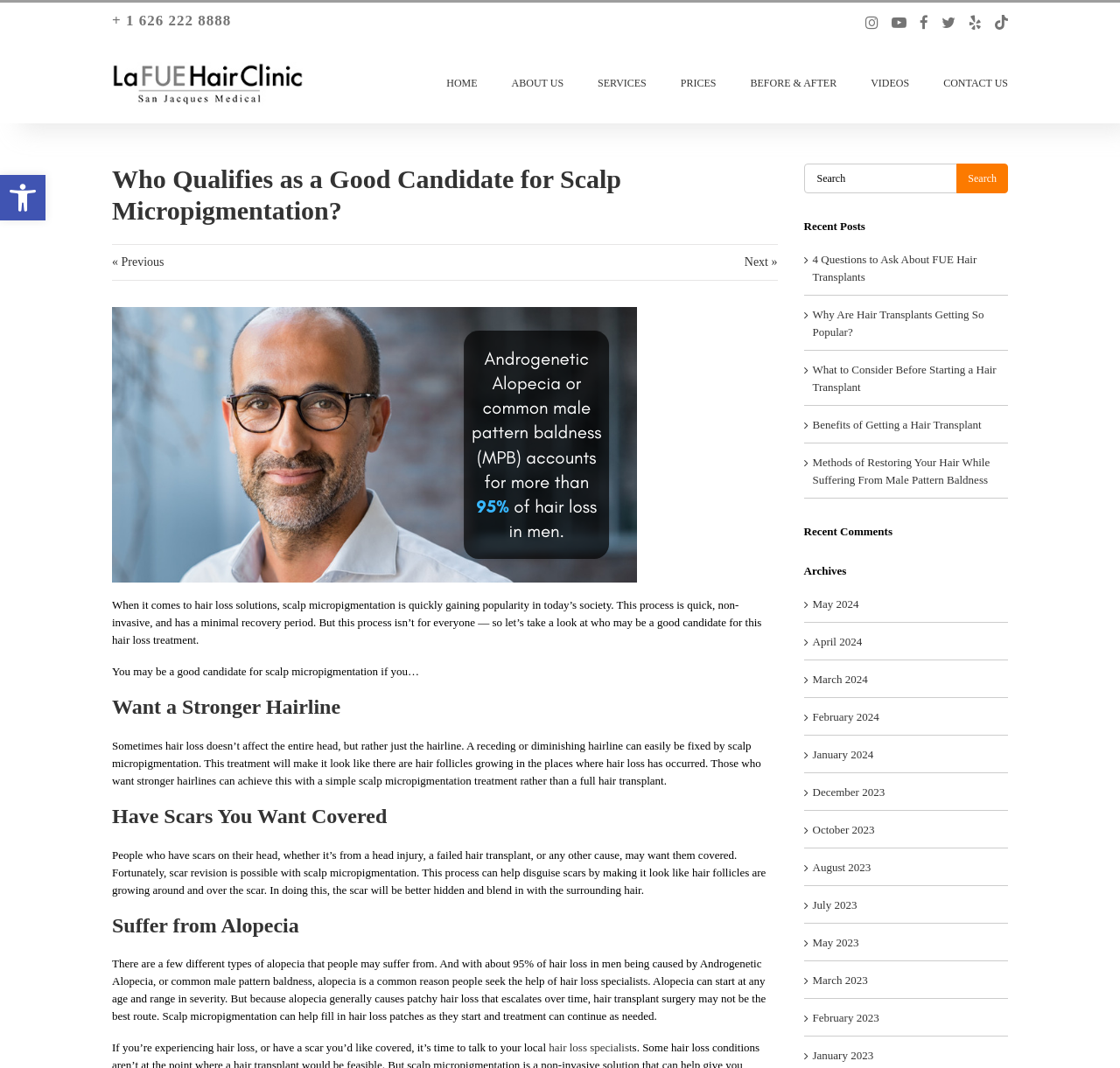Pinpoint the bounding box coordinates of the clickable area necessary to execute the following instruction: "Search for something". The coordinates should be given as four float numbers between 0 and 1, namely [left, top, right, bottom].

[0.718, 0.153, 0.855, 0.181]